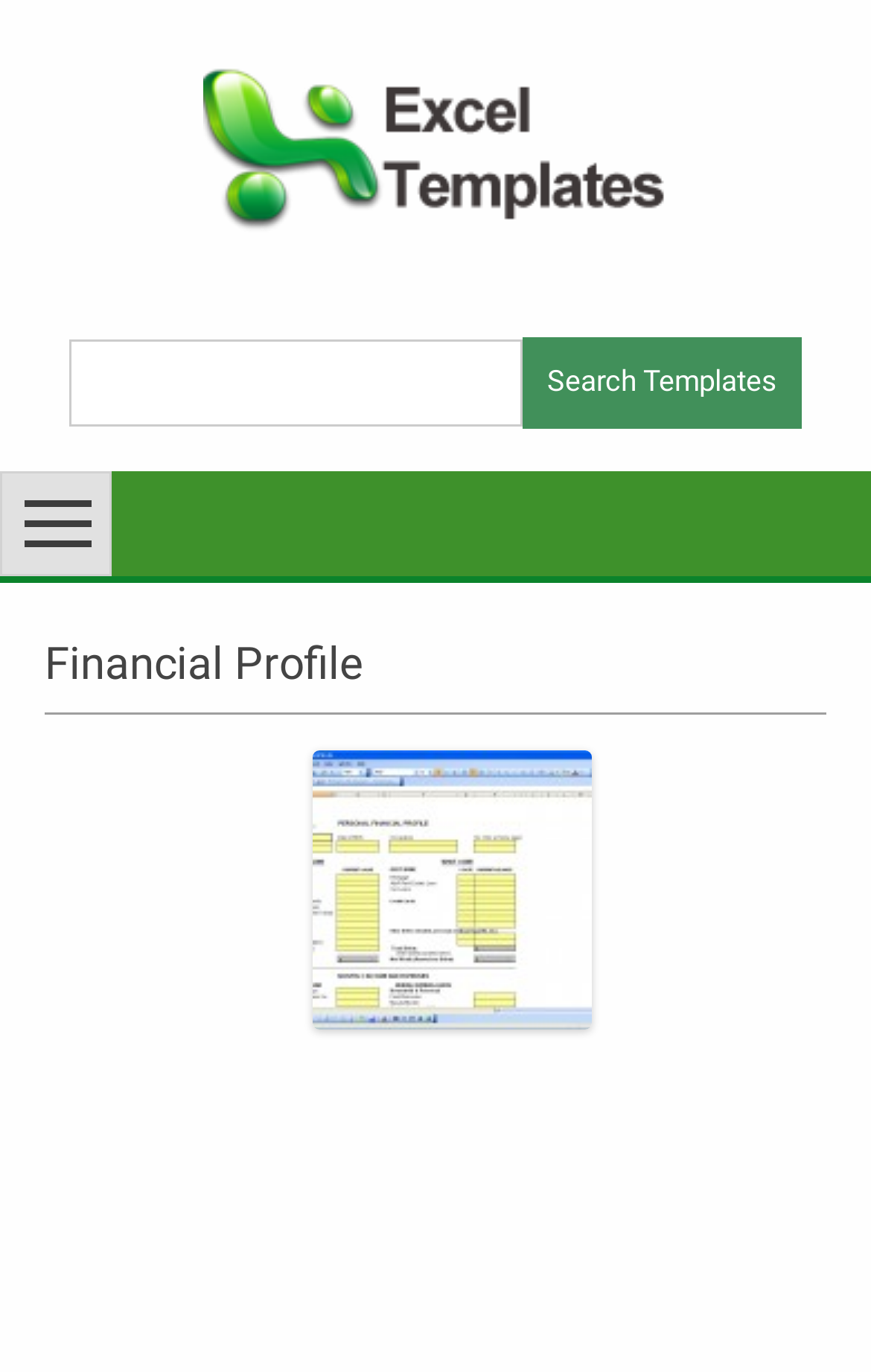Using the element description: "value="Search Templates"", determine the bounding box coordinates. The coordinates should be in the format [left, top, right, bottom], with values between 0 and 1.

[0.6, 0.246, 0.92, 0.312]